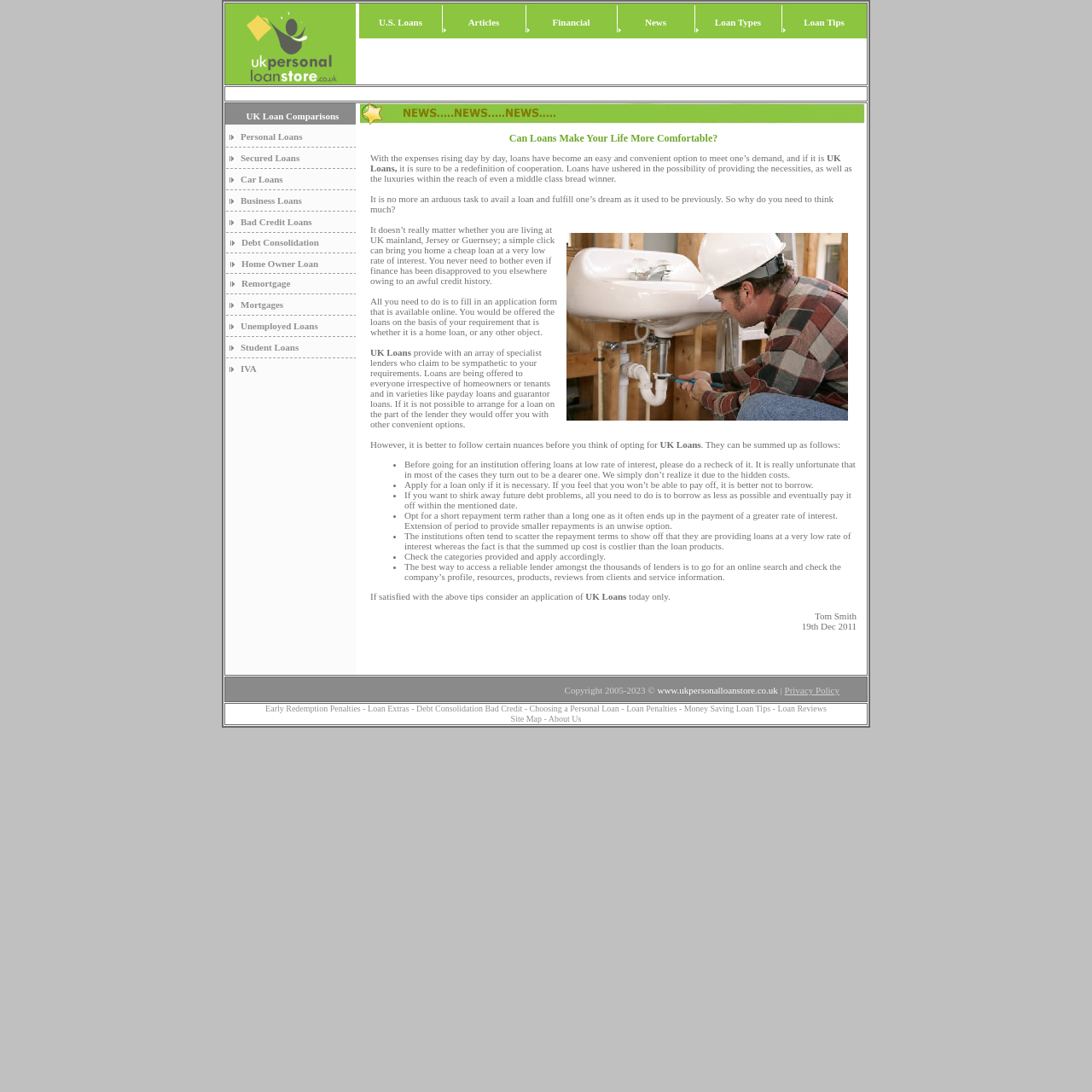Using the image as a reference, answer the following question in as much detail as possible:
What type of loans are mentioned on this webpage?

The webpage mentions various types of loans, including personal loans, secured loans, car loans, business loans, bad credit loans, debt consolidation, home owner loans, remortgage, mortgages, unemployed loans, and student loans.